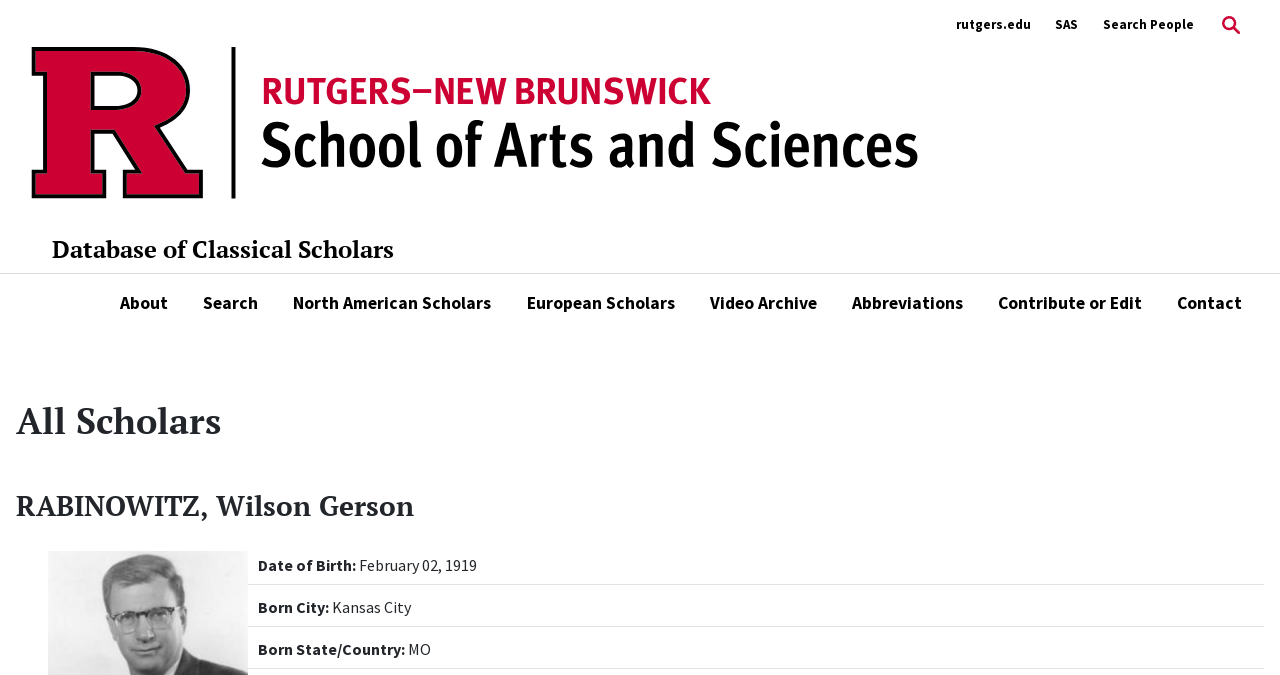Specify the bounding box coordinates of the area to click in order to follow the given instruction: "Contribute or edit the database."

[0.78, 0.43, 0.892, 0.469]